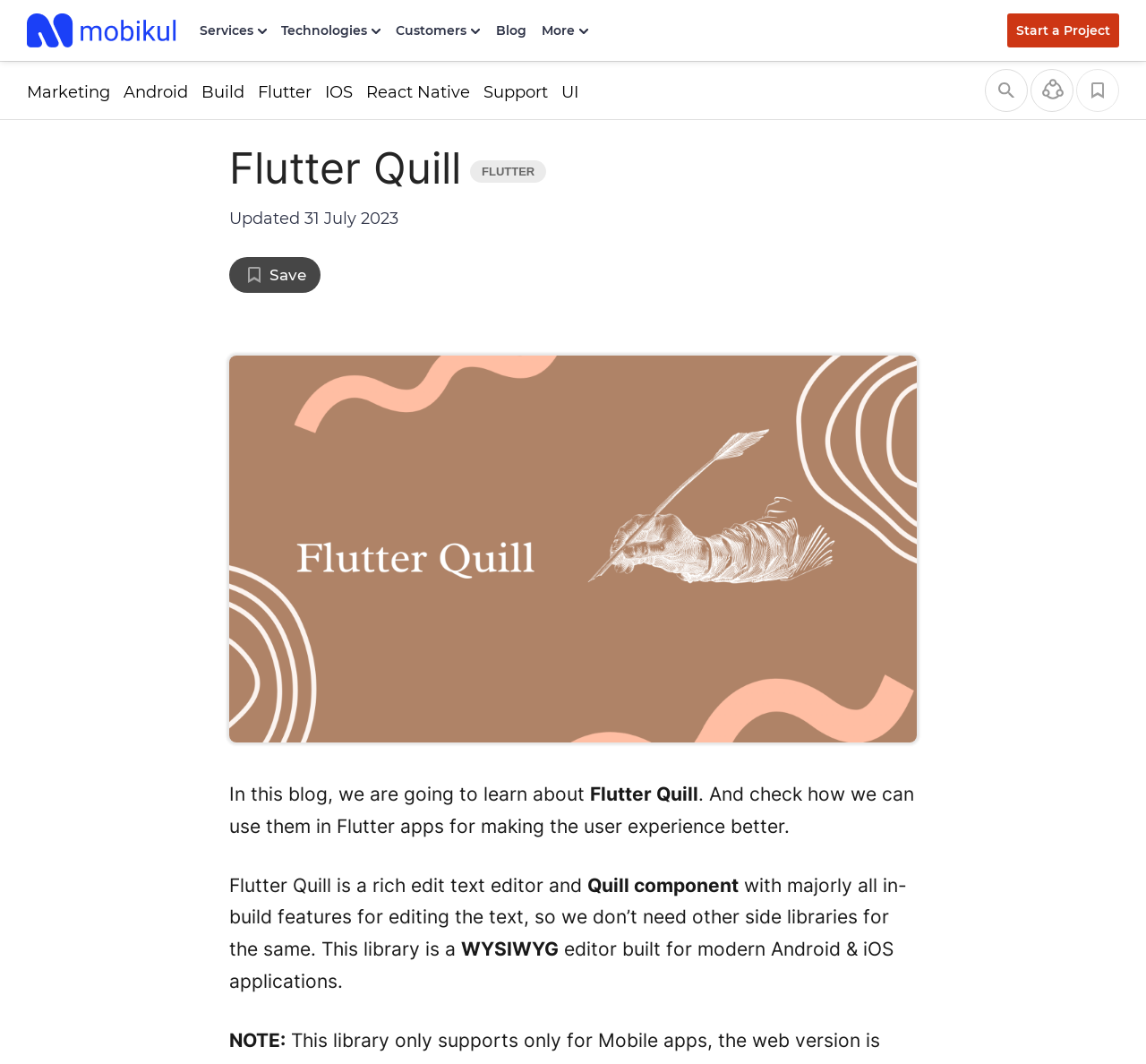Identify the bounding box of the UI element described as follows: "Wisdom Teeth Removal". Provide the coordinates as four float numbers in the range of 0 to 1 [left, top, right, bottom].

None